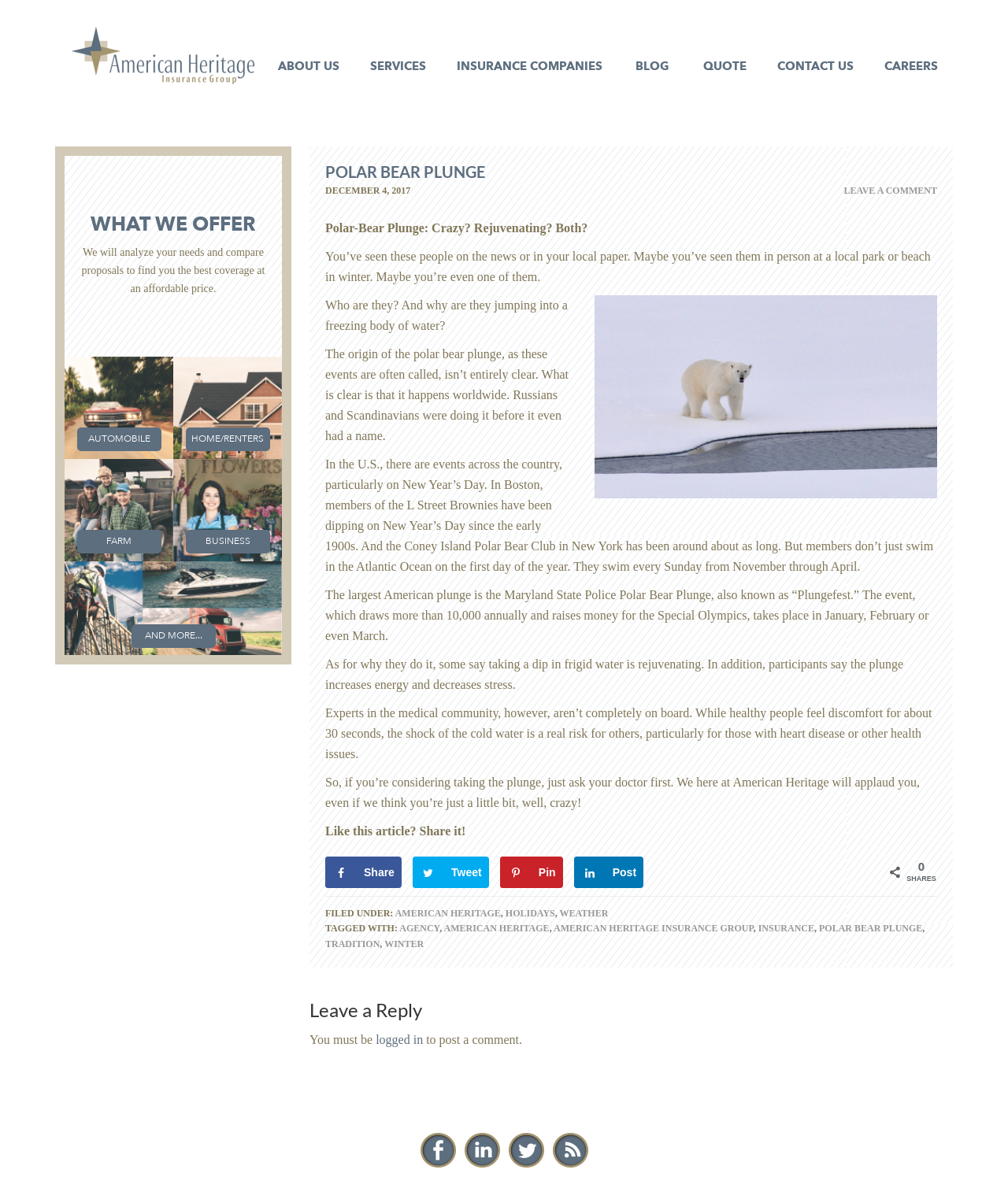Point out the bounding box coordinates of the section to click in order to follow this instruction: "Share on Share".

[0.323, 0.721, 0.398, 0.747]